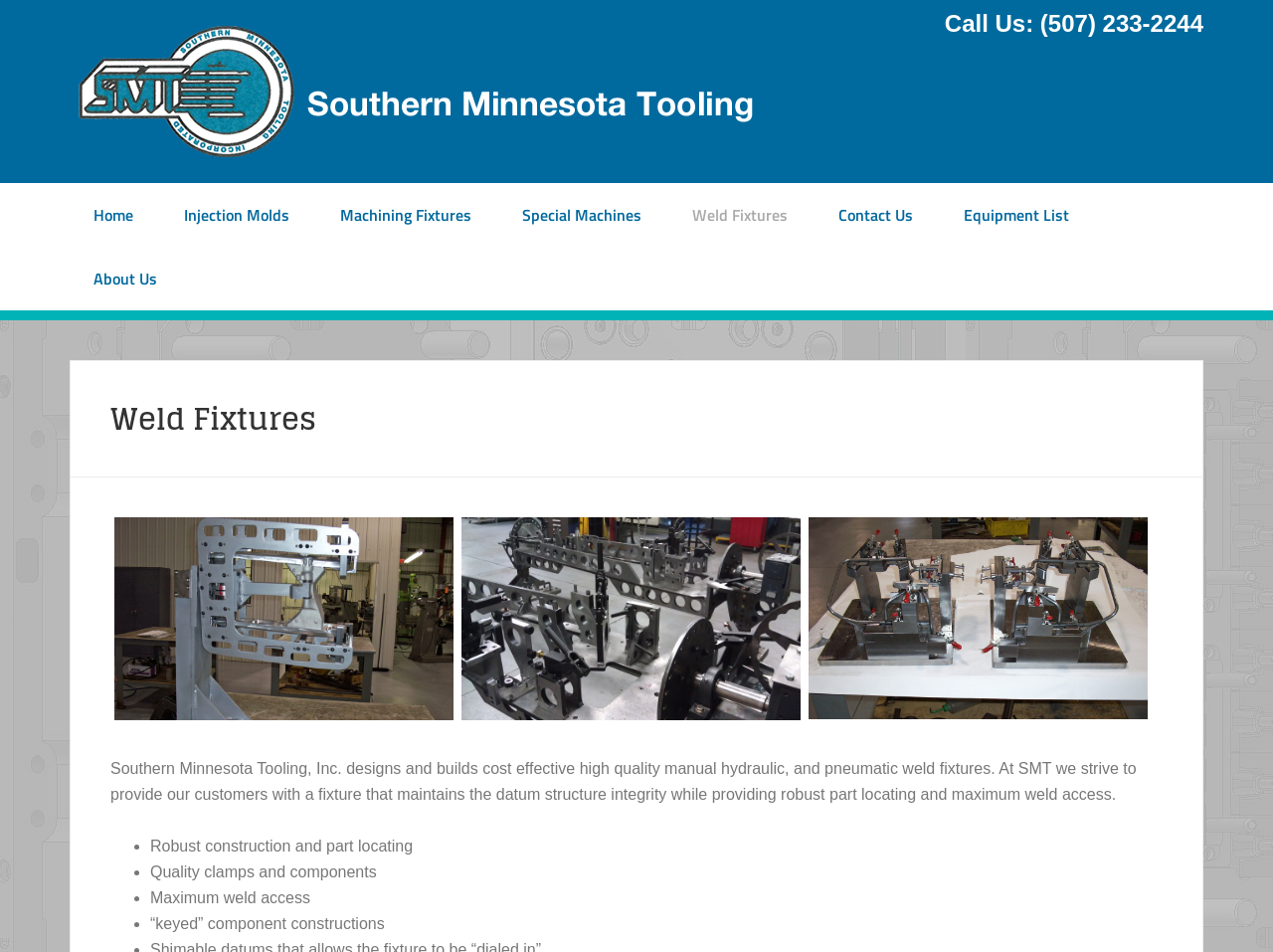Can you pinpoint the bounding box coordinates for the clickable element required for this instruction: "Click on the 'Developing Resilience in Healthcare Environments With a Culture of Safety' link"? The coordinates should be four float numbers between 0 and 1, i.e., [left, top, right, bottom].

None